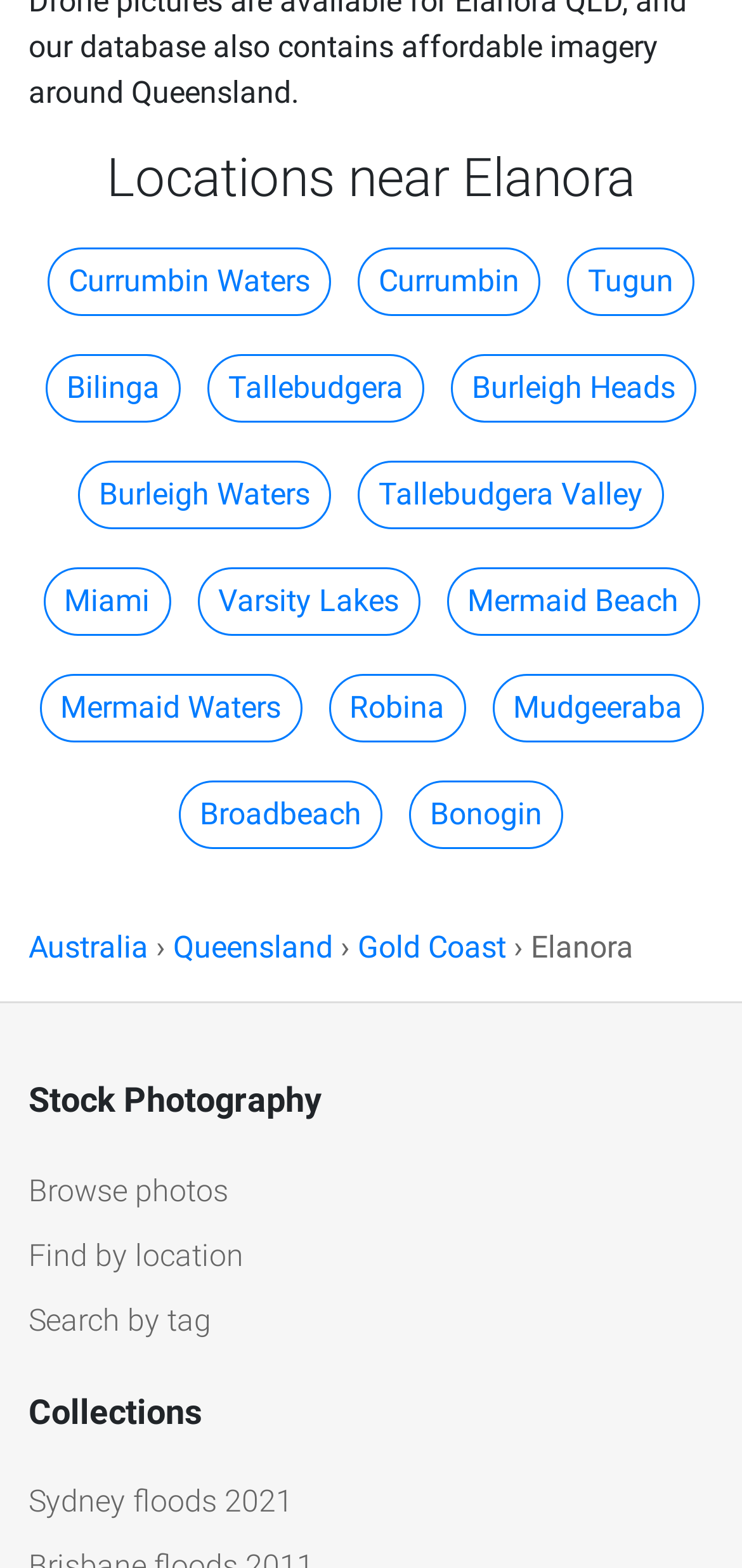Identify the bounding box of the HTML element described as: "Mermaid Waters".

[0.053, 0.43, 0.406, 0.474]